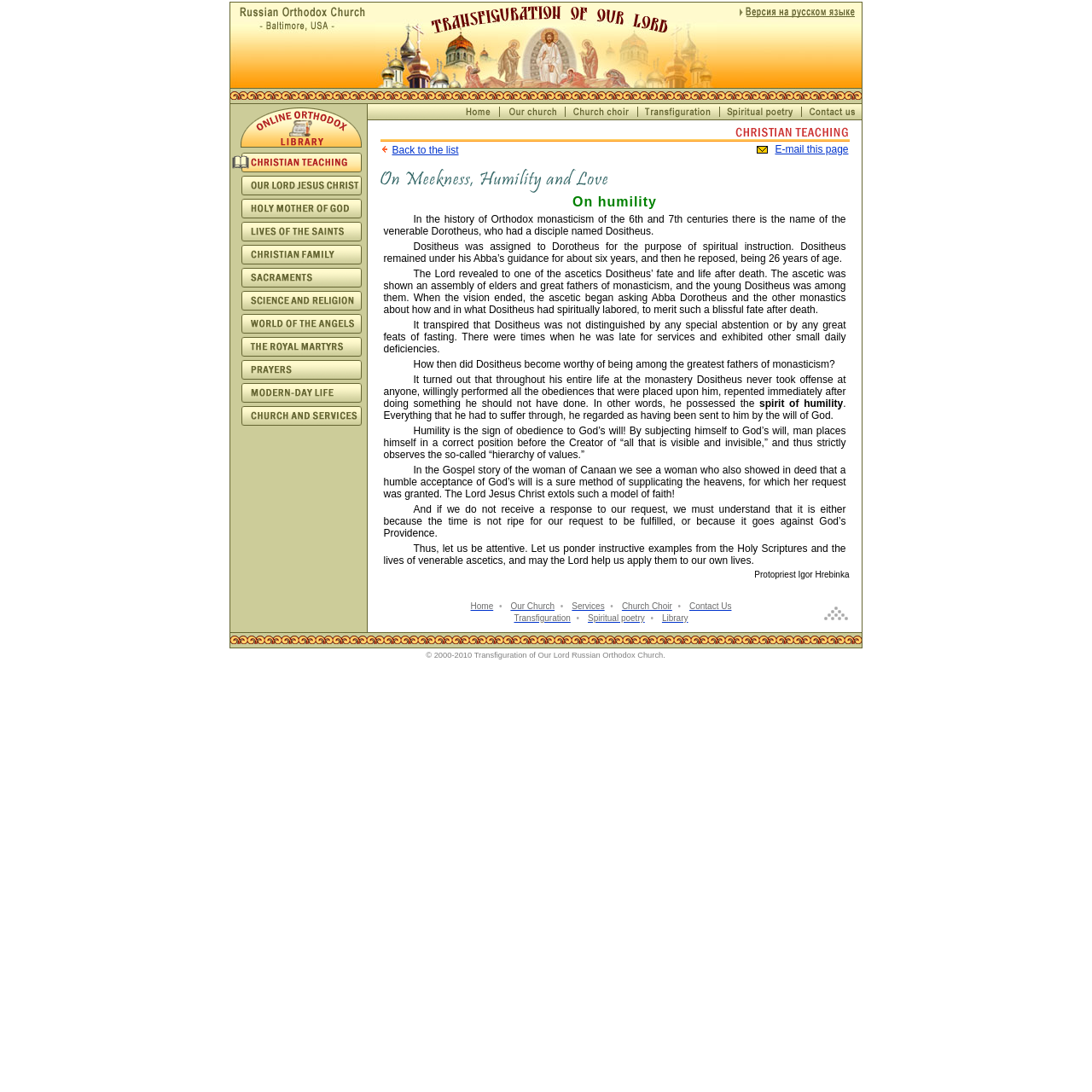Identify the bounding box coordinates for the element you need to click to achieve the following task: "Click the link to Lives of the Saints". Provide the bounding box coordinates as four float numbers between 0 and 1, in the form [left, top, right, bottom].

[0.211, 0.214, 0.336, 0.225]